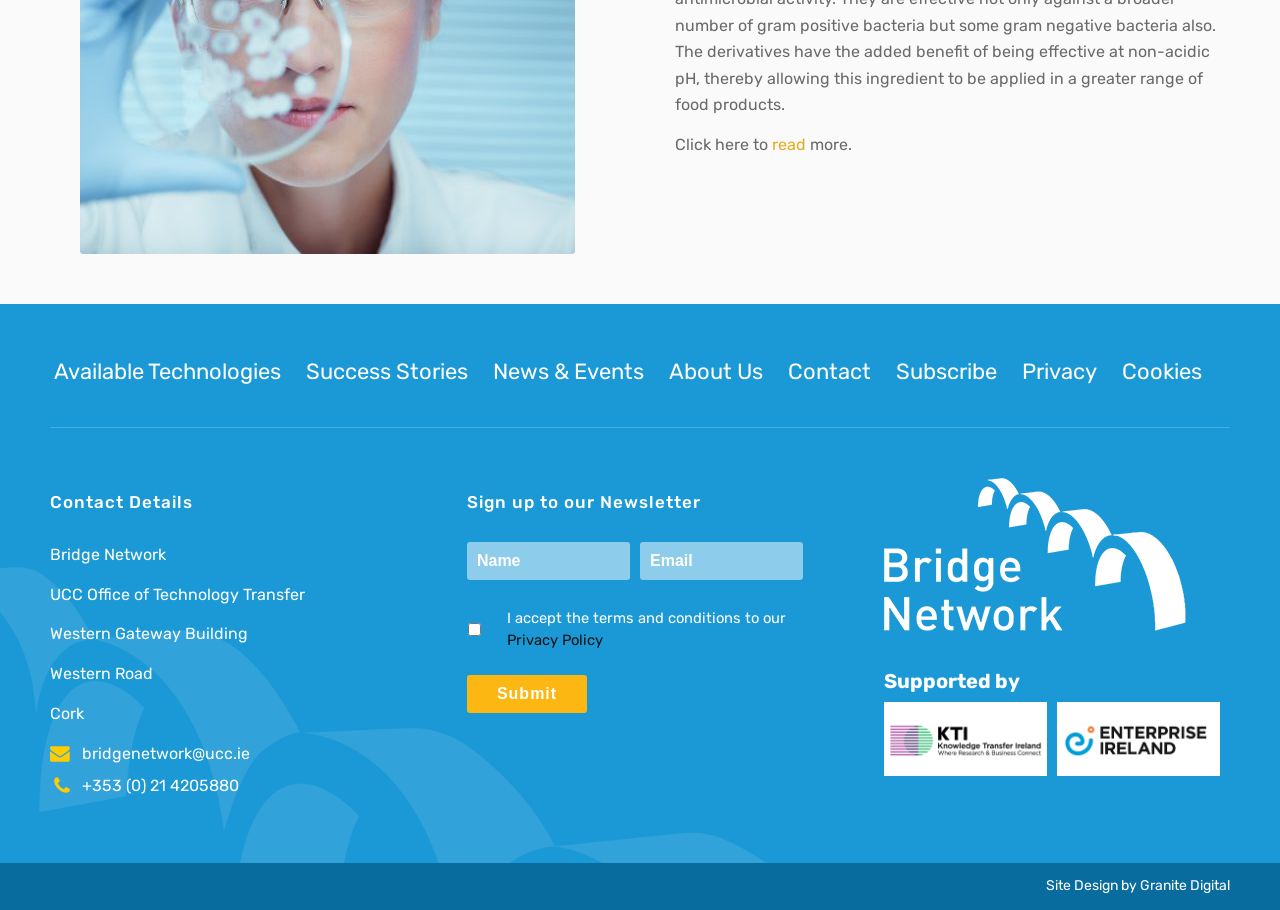Provide the bounding box coordinates of the HTML element described as: "Privacy Policy". The bounding box coordinates should be four float numbers between 0 and 1, i.e., [left, top, right, bottom].

[0.396, 0.693, 0.471, 0.713]